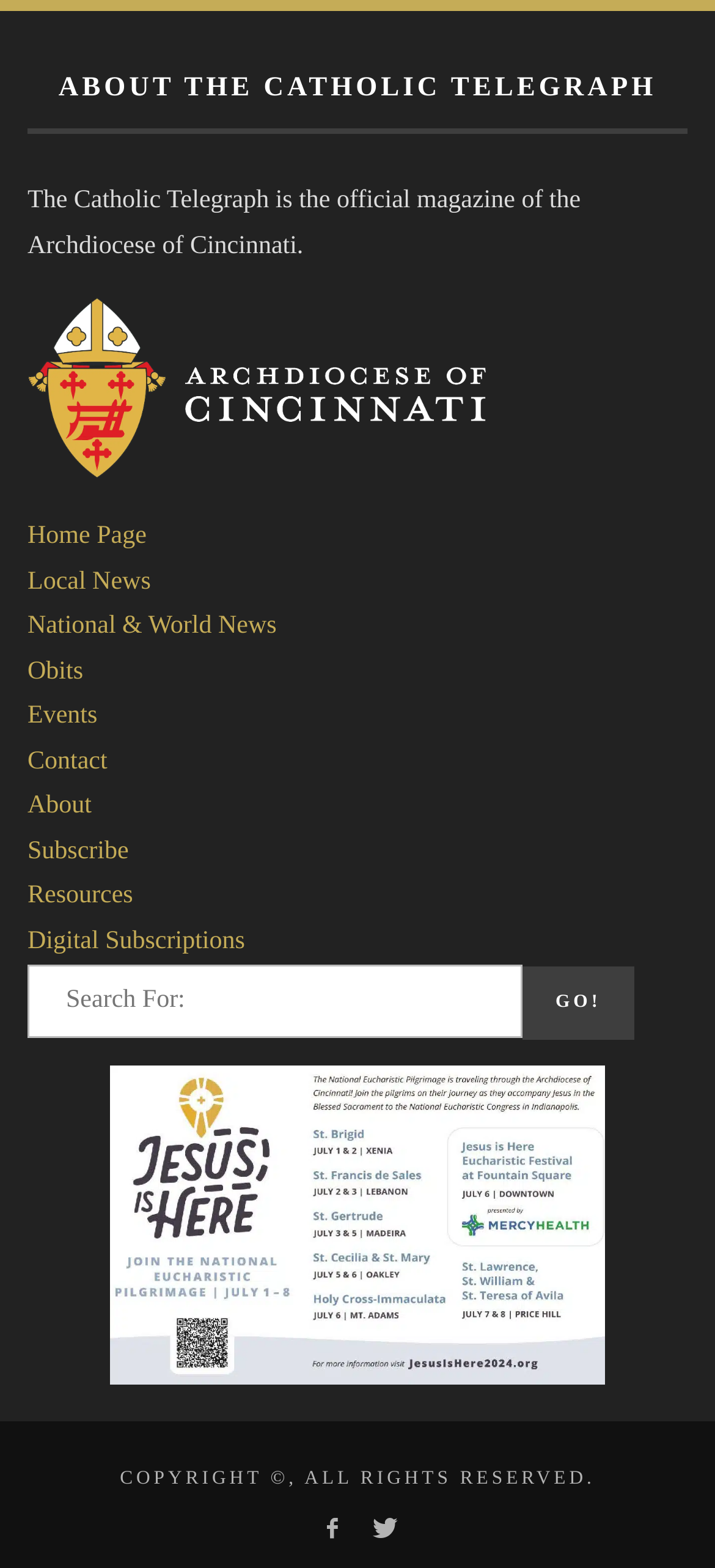Using the format (top-left x, top-left y, bottom-right x, bottom-right y), and given the element description, identify the bounding box coordinates within the screenshot: Make an enquiry

None